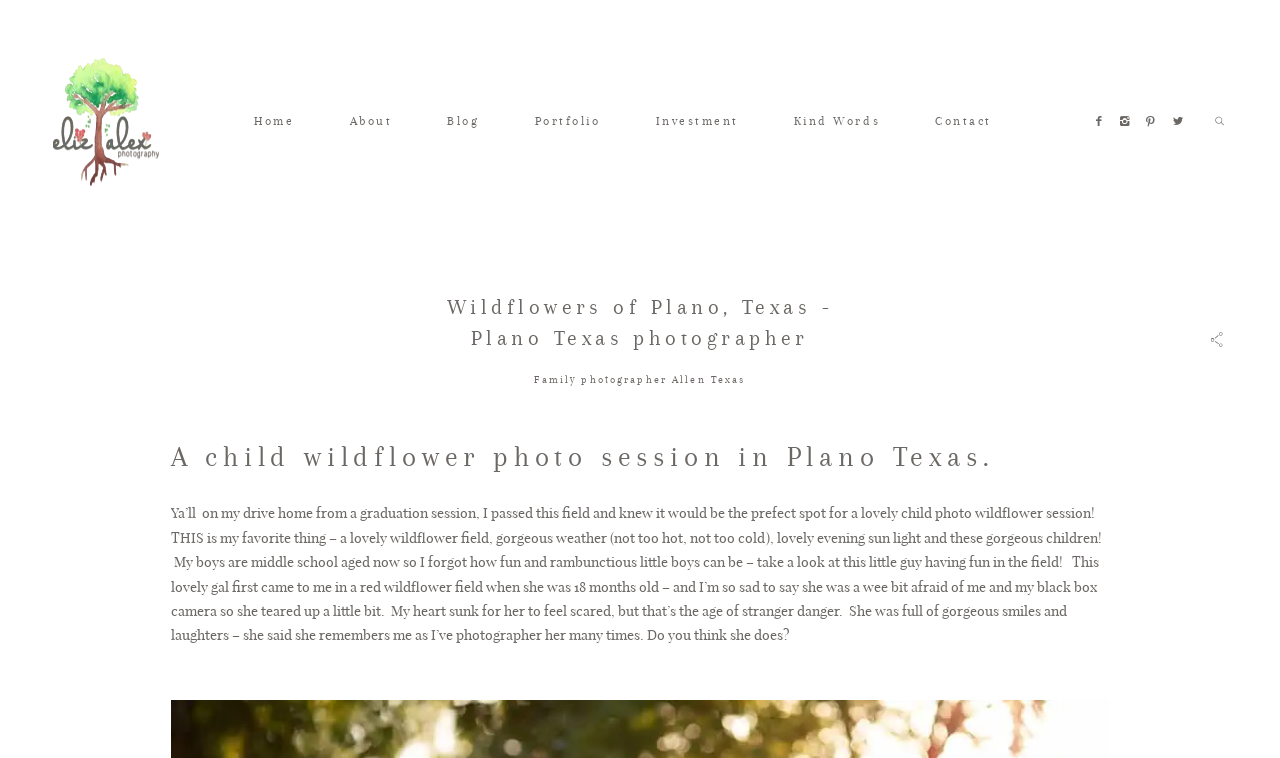Please respond to the question with a concise word or phrase:
How many social media links are present at the top right corner of the webpage?

4